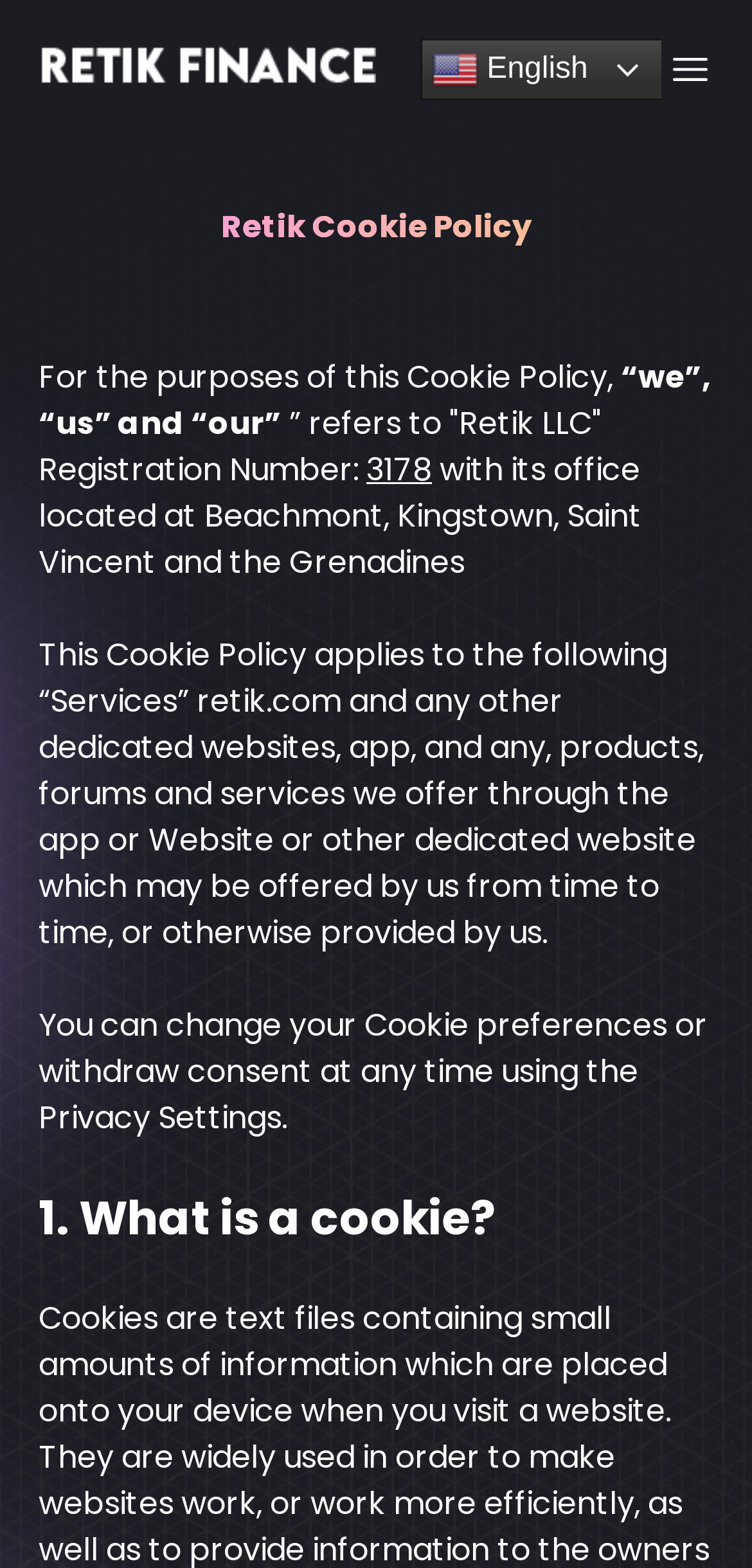Using the elements shown in the image, answer the question comprehensively: Where is the office of Retik LLC located?

I found the location of the office in the StaticText element with the text 'with its office located at Beachmont, Kingstown, Saint Vincent and the Grenadines'